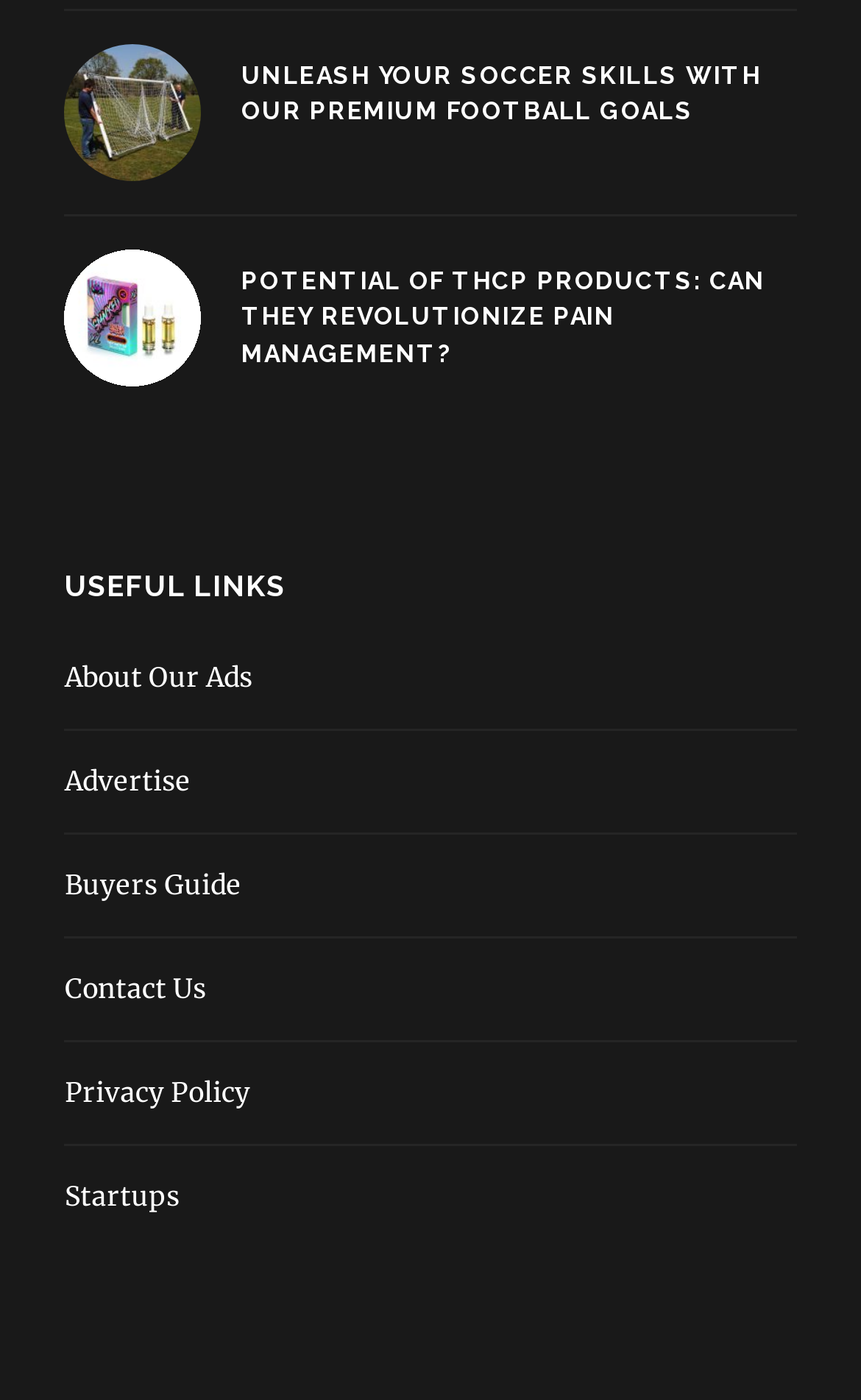Identify the bounding box coordinates for the element that needs to be clicked to fulfill this instruction: "Read about the potential of THCP products". Provide the coordinates in the format of four float numbers between 0 and 1: [left, top, right, bottom].

[0.28, 0.189, 0.925, 0.267]